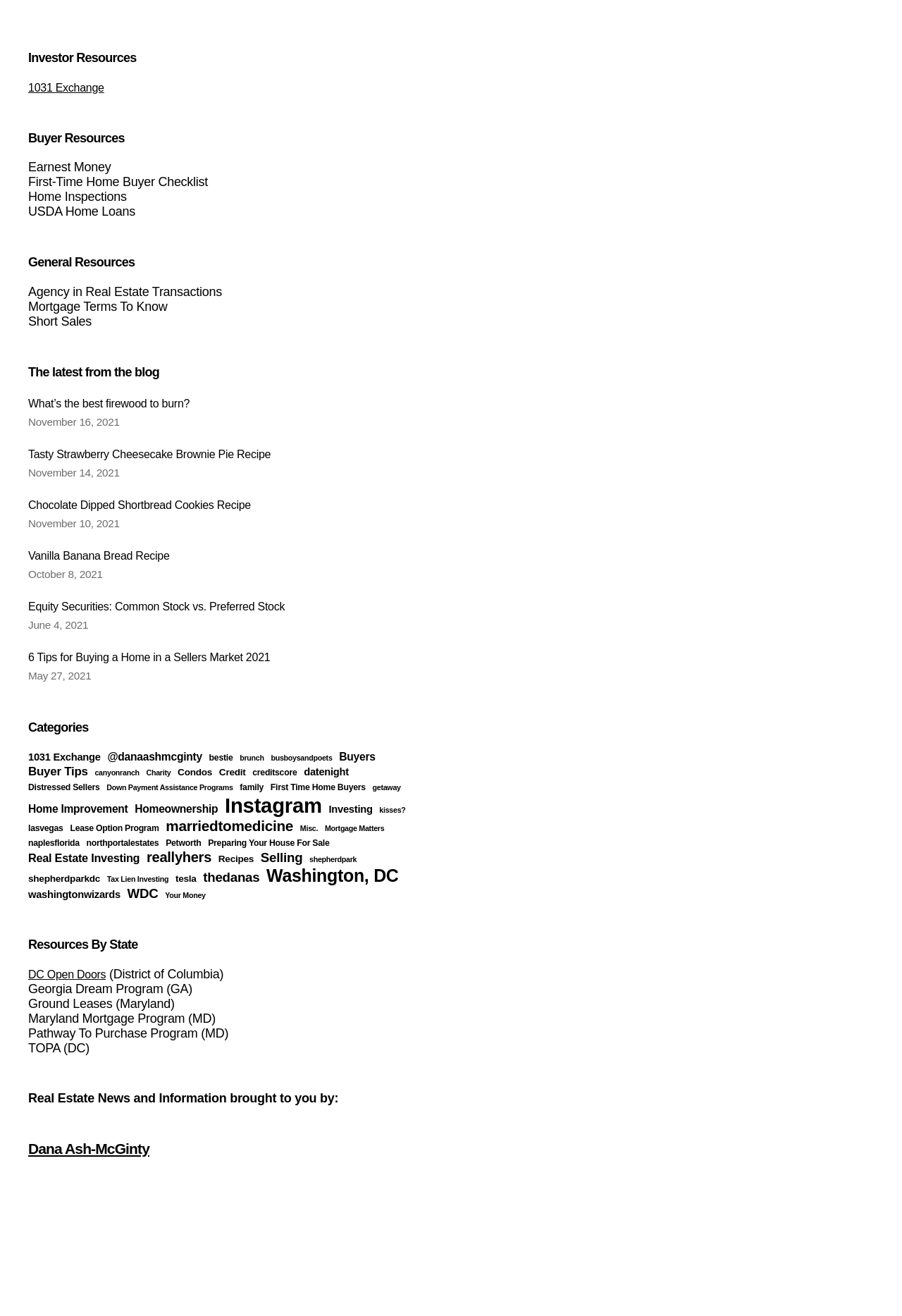Locate the bounding box of the user interface element based on this description: "Vanilla Banana Bread Recipe".

[0.031, 0.538, 0.208, 0.549]